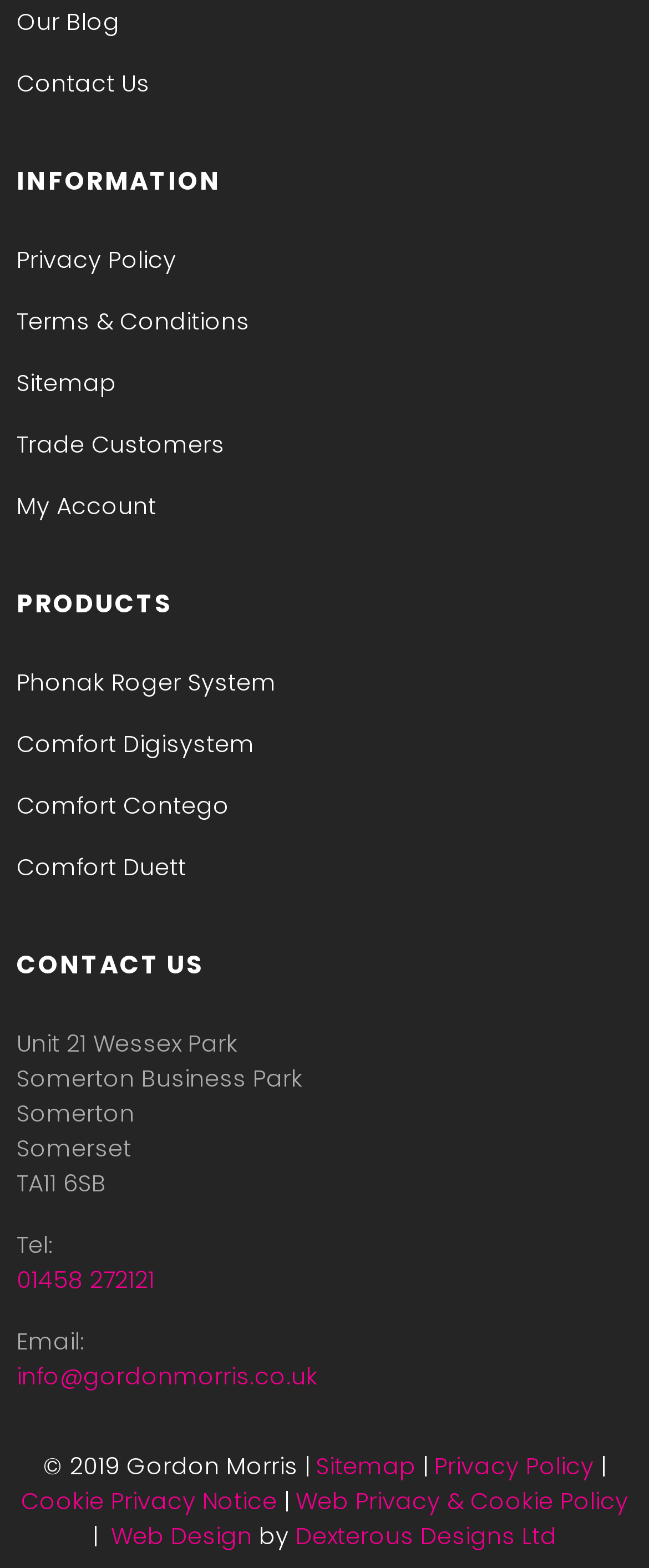Locate the bounding box coordinates of the area to click to fulfill this instruction: "View the privacy policy". The bounding box should be presented as four float numbers between 0 and 1, in the order [left, top, right, bottom].

[0.026, 0.155, 0.272, 0.176]